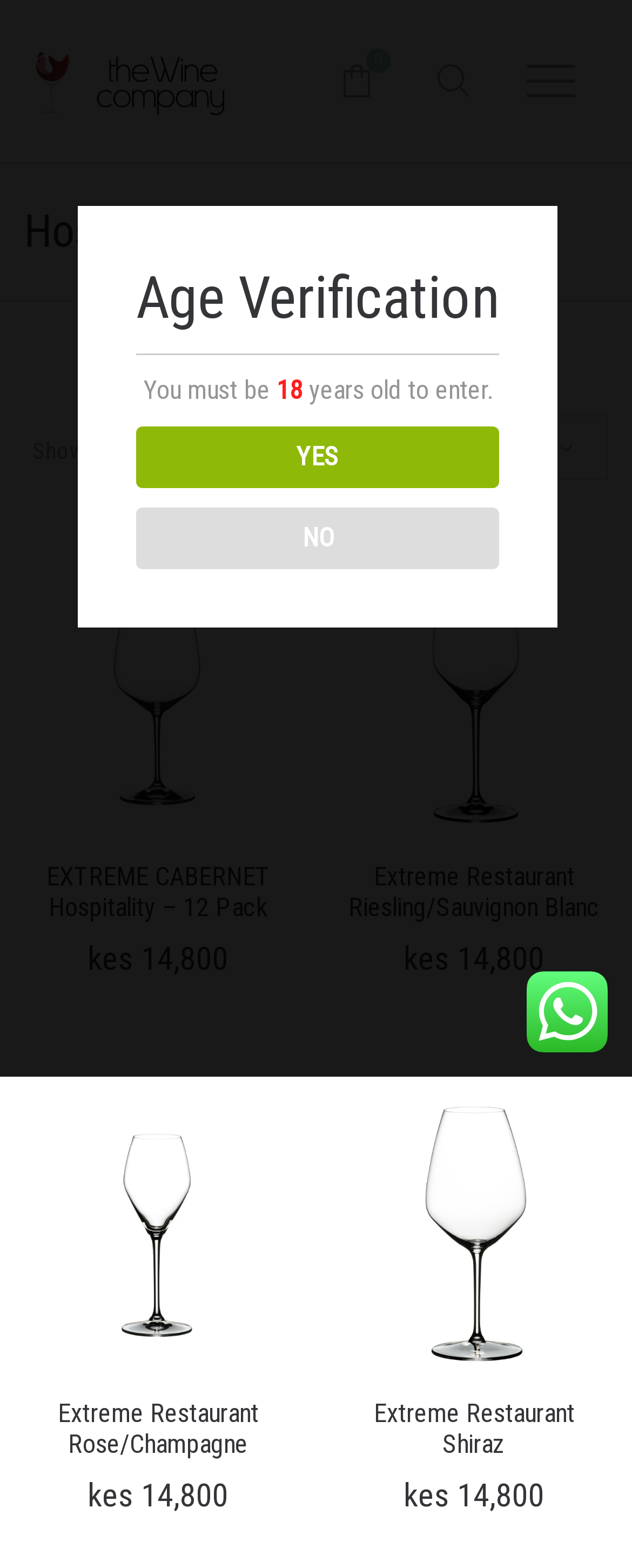How many wine products are displayed?
Ensure your answer is thorough and detailed.

I counted the number of wine products displayed on the webpage, which are 'EXTREME CABERNET Hospitality – 12 Pack', 'Extreme Restaurant Riesling/Sauvignon Blanc', 'Extreme Restaurant Rose/Champagne', and 'Extreme Restaurant Shiraz'.